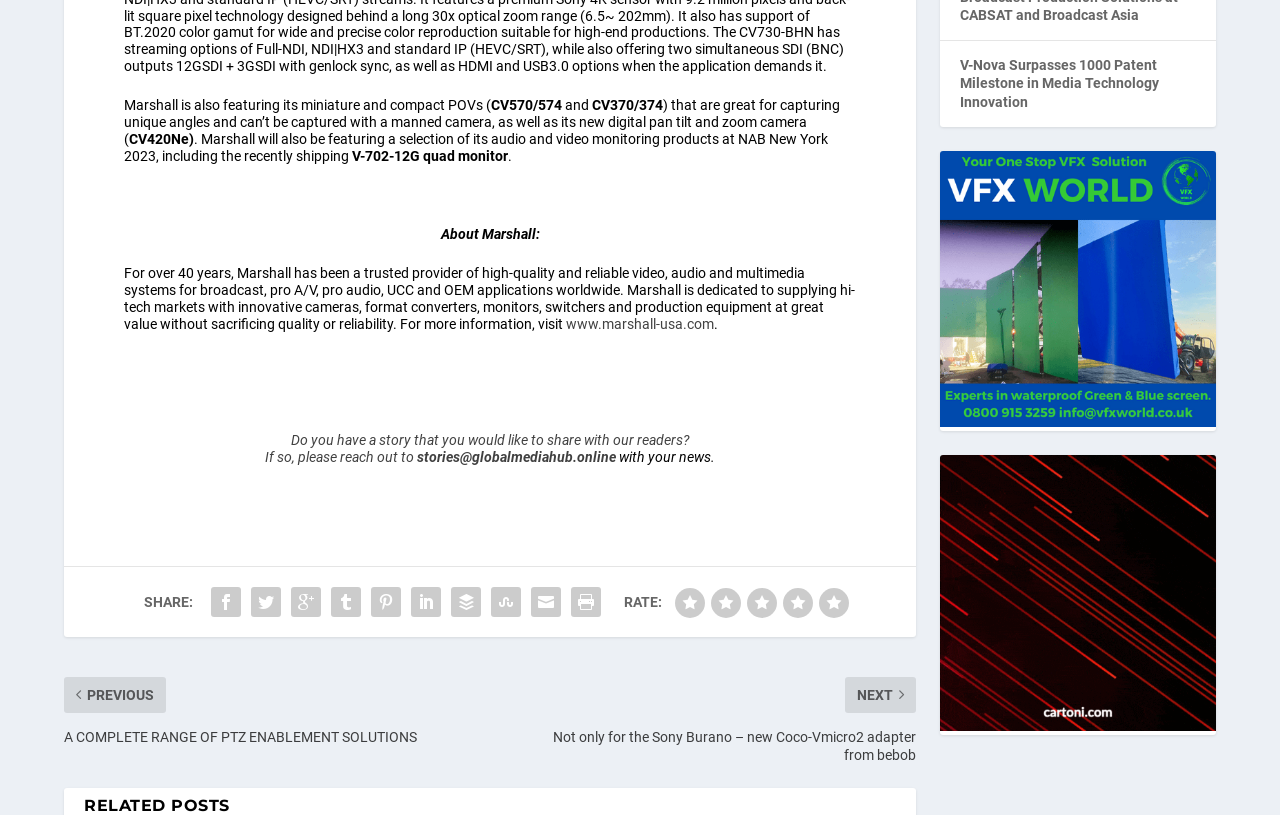With reference to the image, please provide a detailed answer to the following question: How many rating options are available?

The webpage provides a rating system with 5 options, represented by 5 images of numbers from 1 to 5.